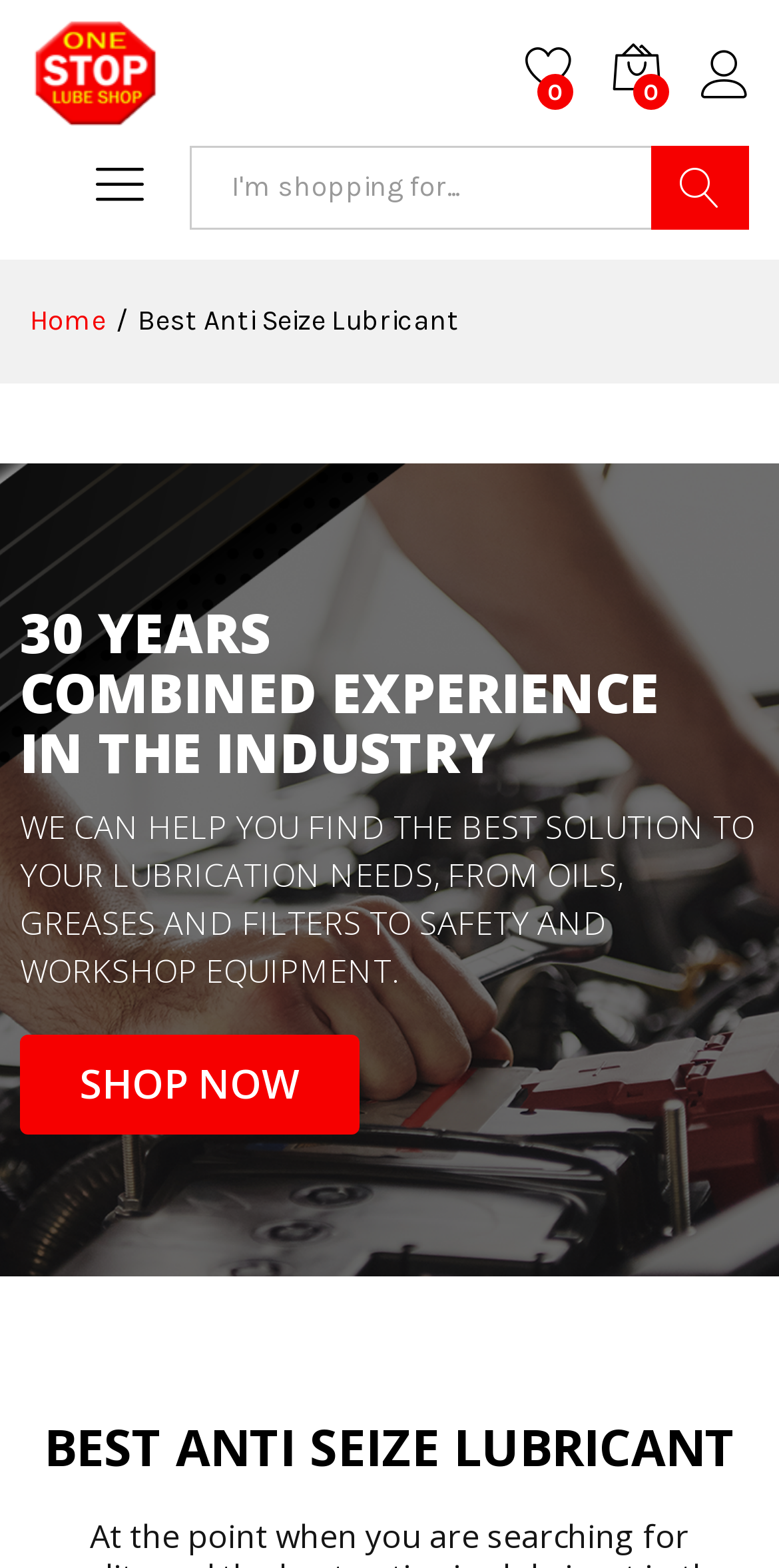Determine the bounding box coordinates for the UI element with the following description: "alt="One Stop Lube Shop"". The coordinates should be four float numbers between 0 and 1, represented as [left, top, right, bottom].

[0.038, 0.034, 0.205, 0.056]